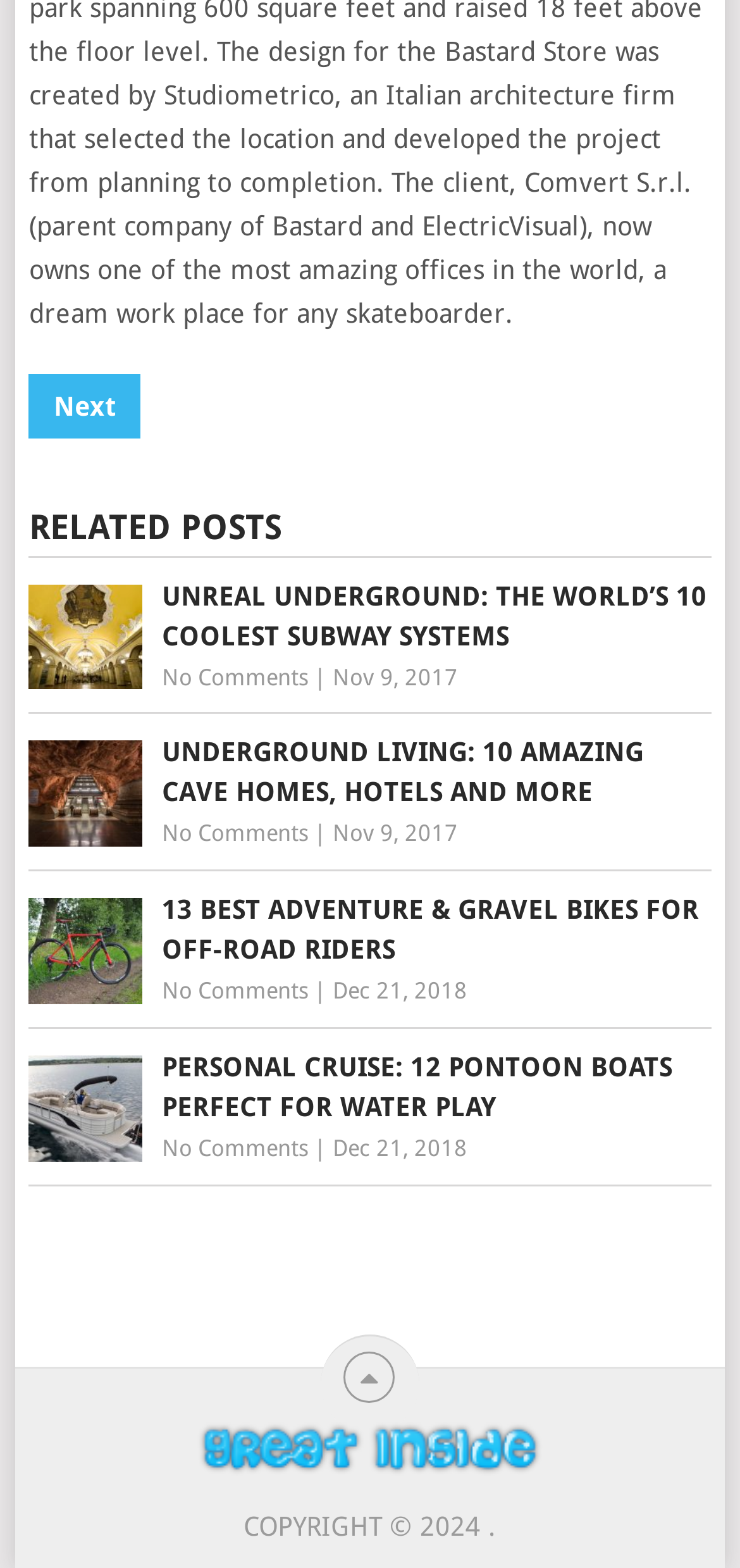Please identify the bounding box coordinates of the element that needs to be clicked to execute the following command: "Check the 'RELATED POSTS' section". Provide the bounding box using four float numbers between 0 and 1, formatted as [left, top, right, bottom].

[0.039, 0.325, 0.961, 0.356]